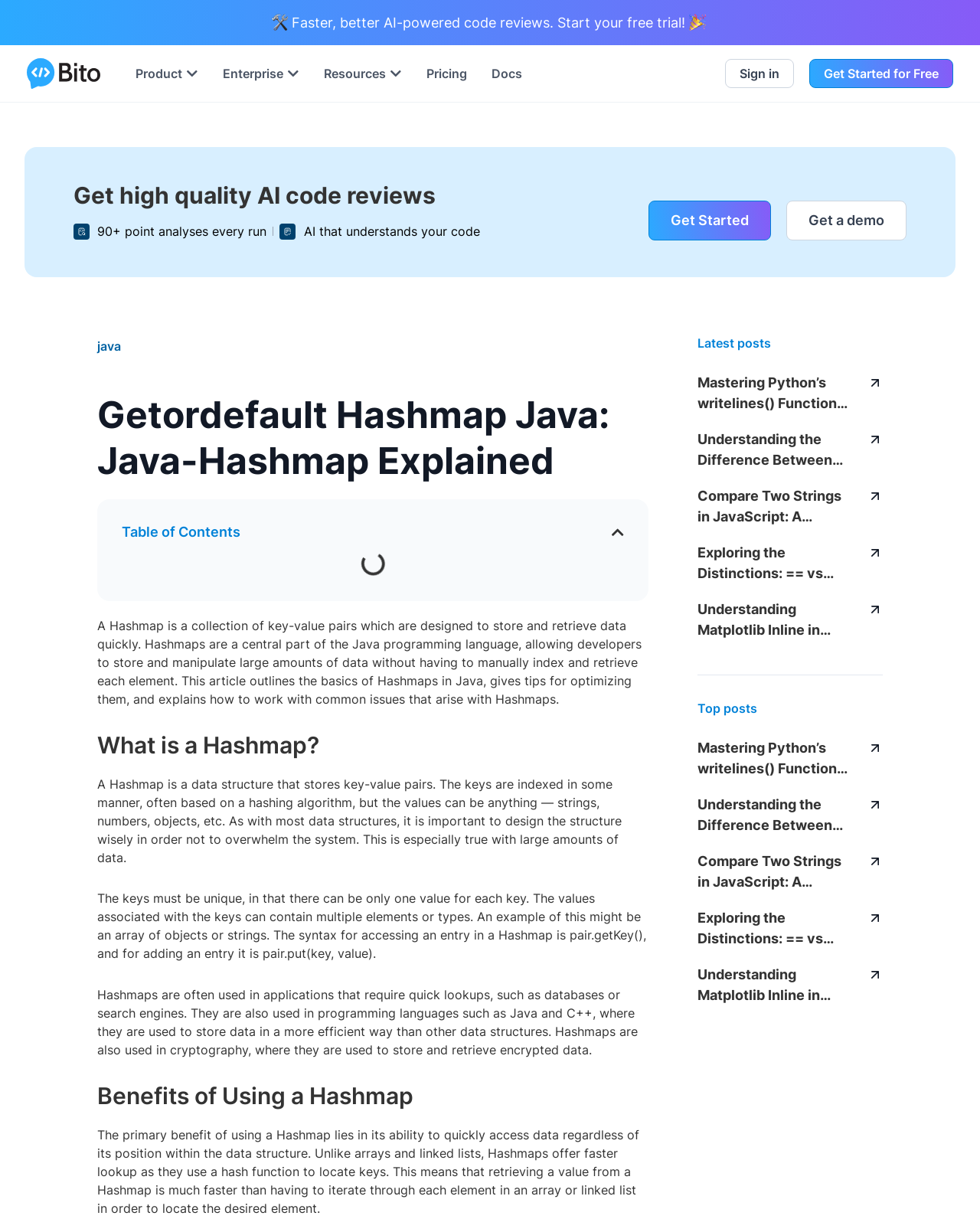Provide a brief response in the form of a single word or phrase:
What is the relationship between the keys and values in a Hashmap?

One-to-one